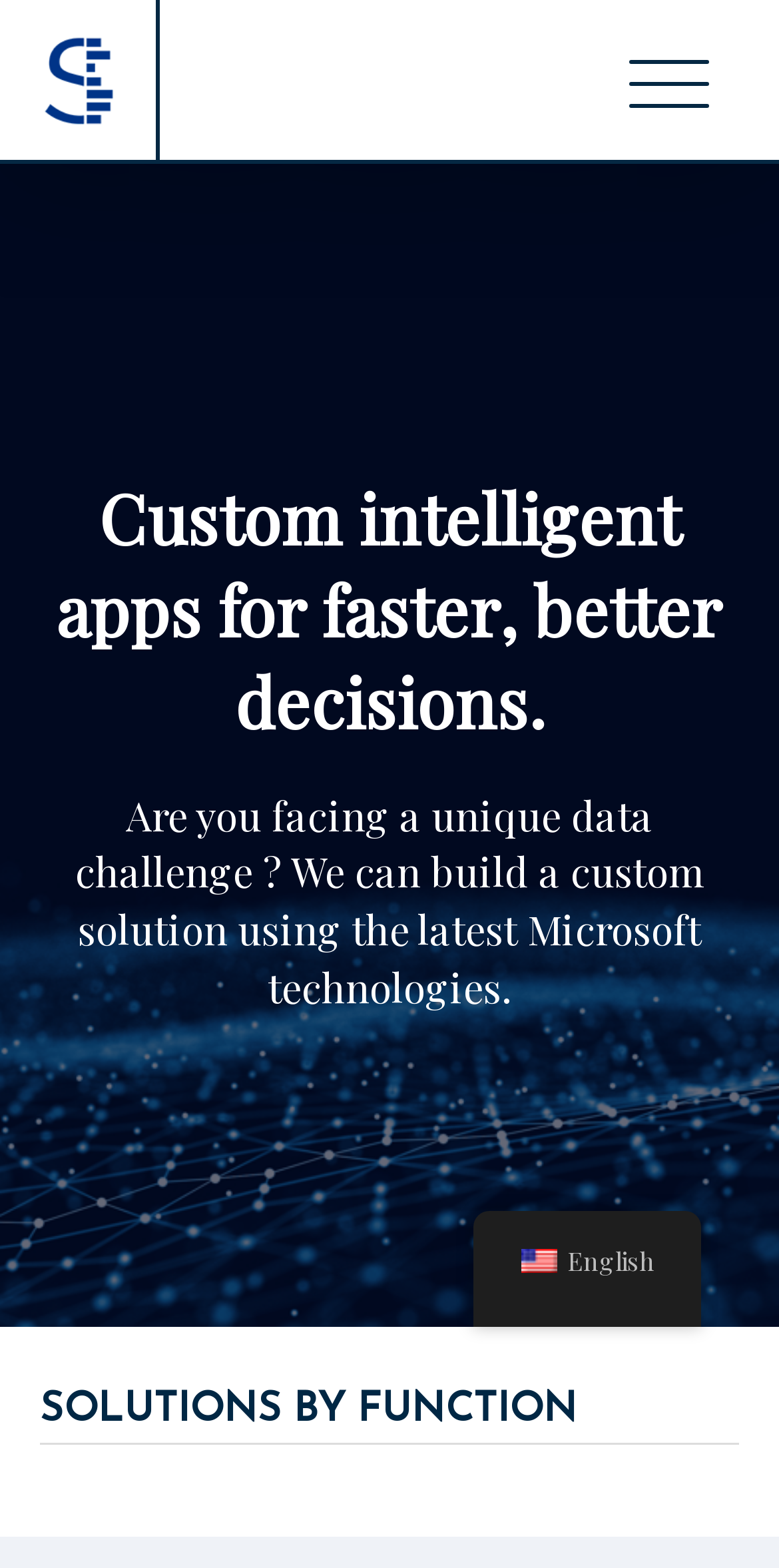What is the function of the SOLUTIONS BY FUNCTION section? Using the information from the screenshot, answer with a single word or phrase.

Categorize solutions by function